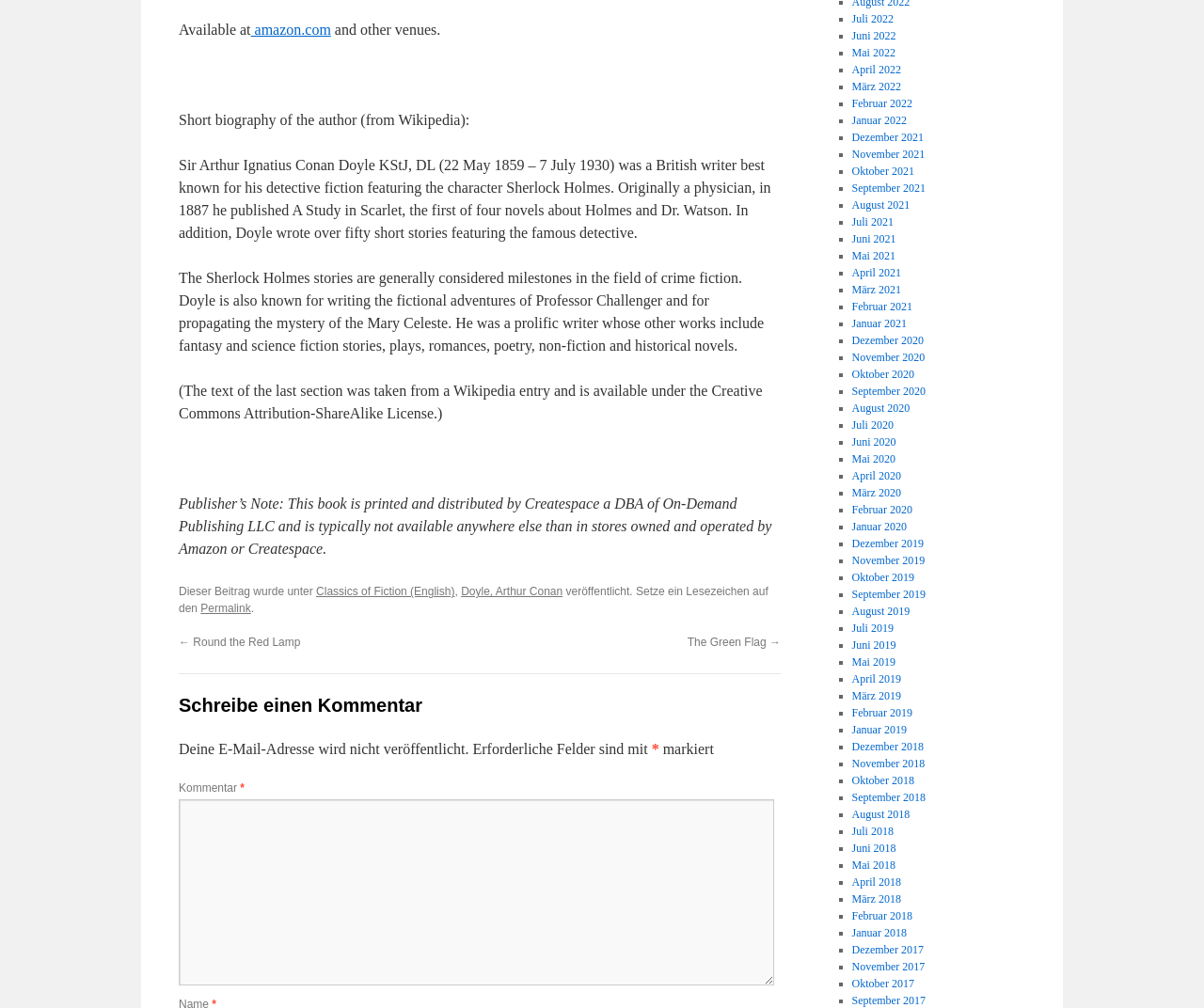Could you locate the bounding box coordinates for the section that should be clicked to accomplish this task: "Click on the 'Classics of Fiction (English)' link".

[0.263, 0.581, 0.378, 0.594]